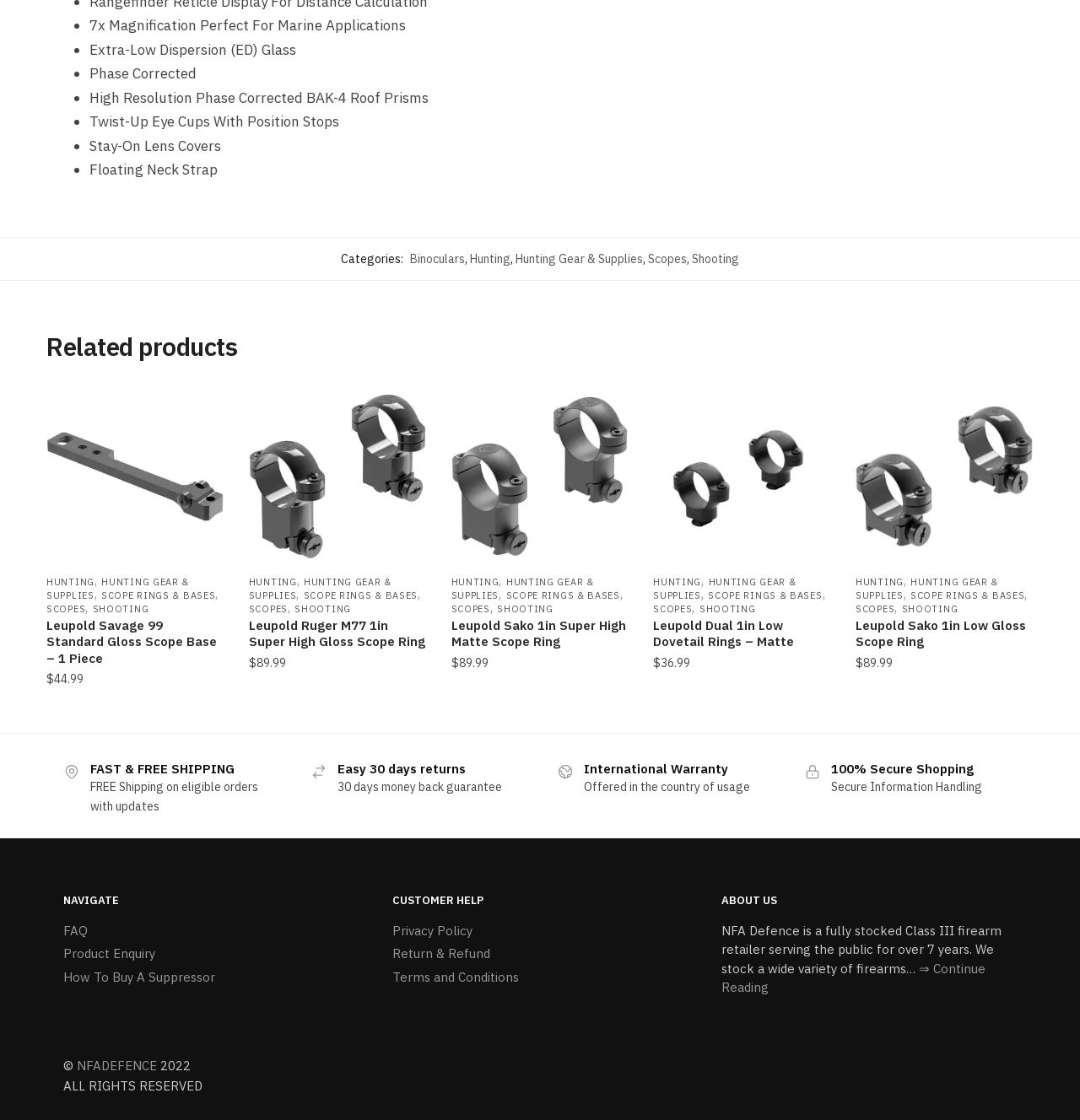How many products are listed on the webpage?
Please provide a single word or phrase answer based on the image.

4